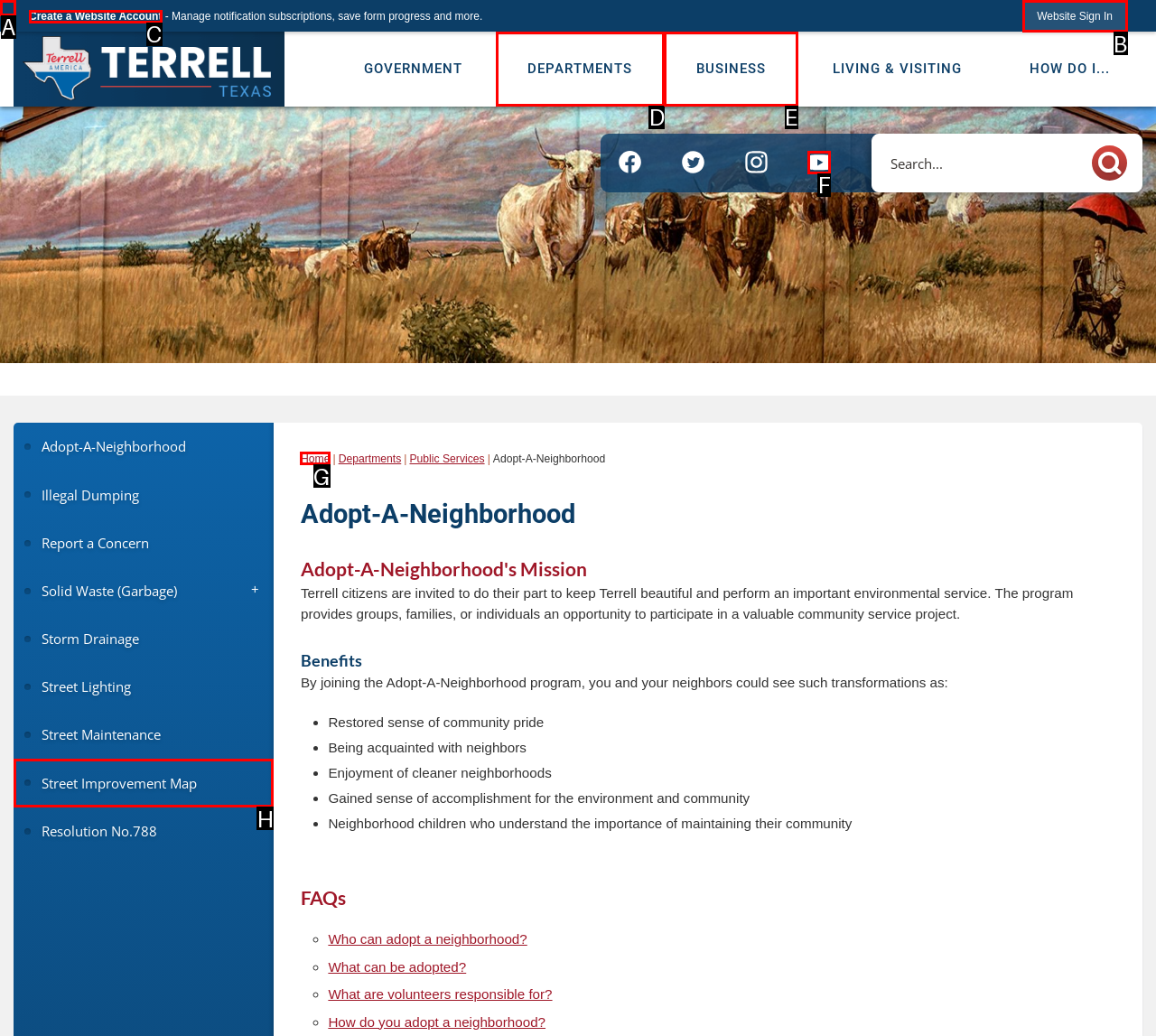Choose the HTML element that should be clicked to accomplish the task: Sign in to the website. Answer with the letter of the chosen option.

B